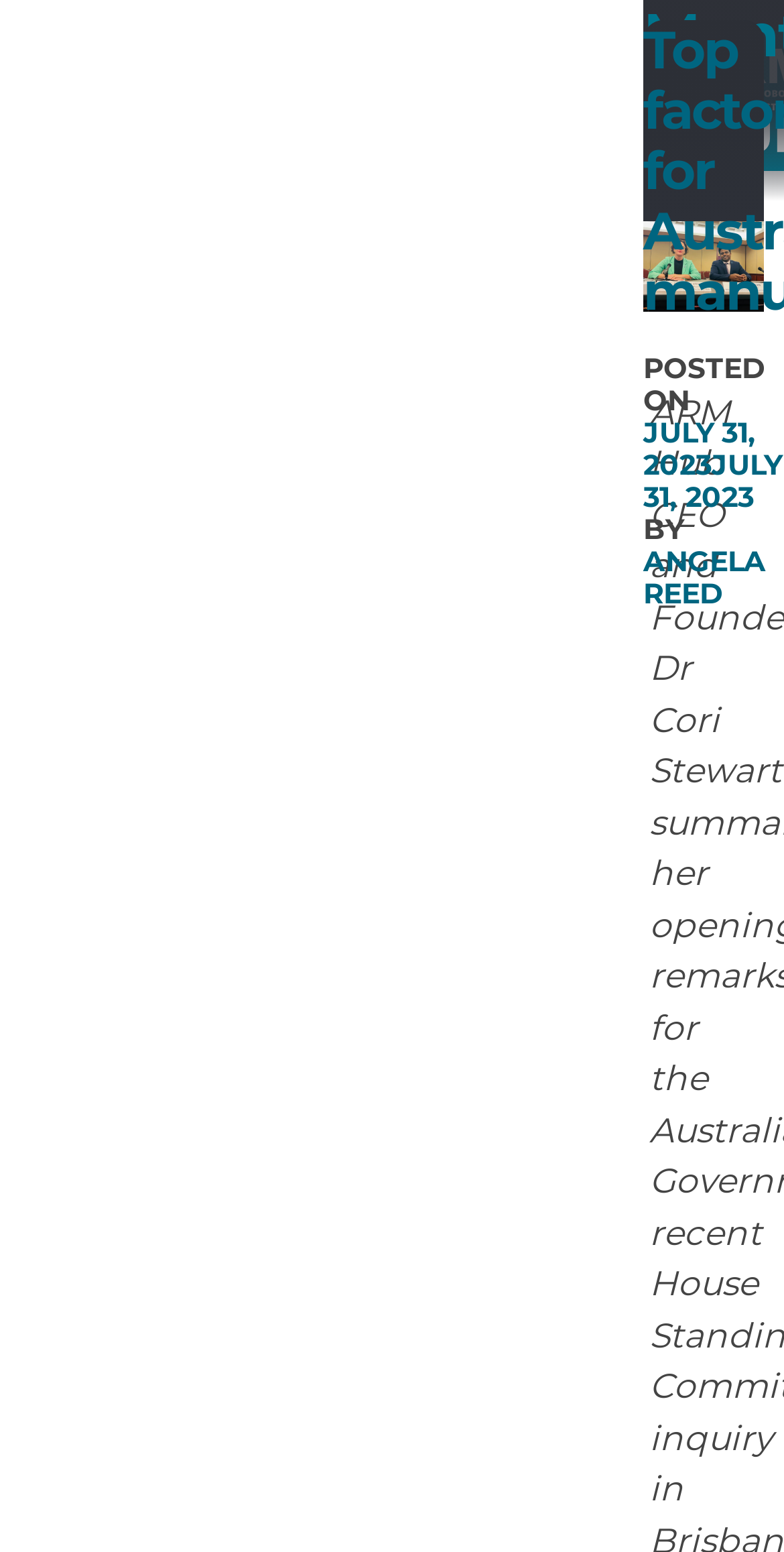Identify and extract the heading text of the webpage.

Month: July 2023